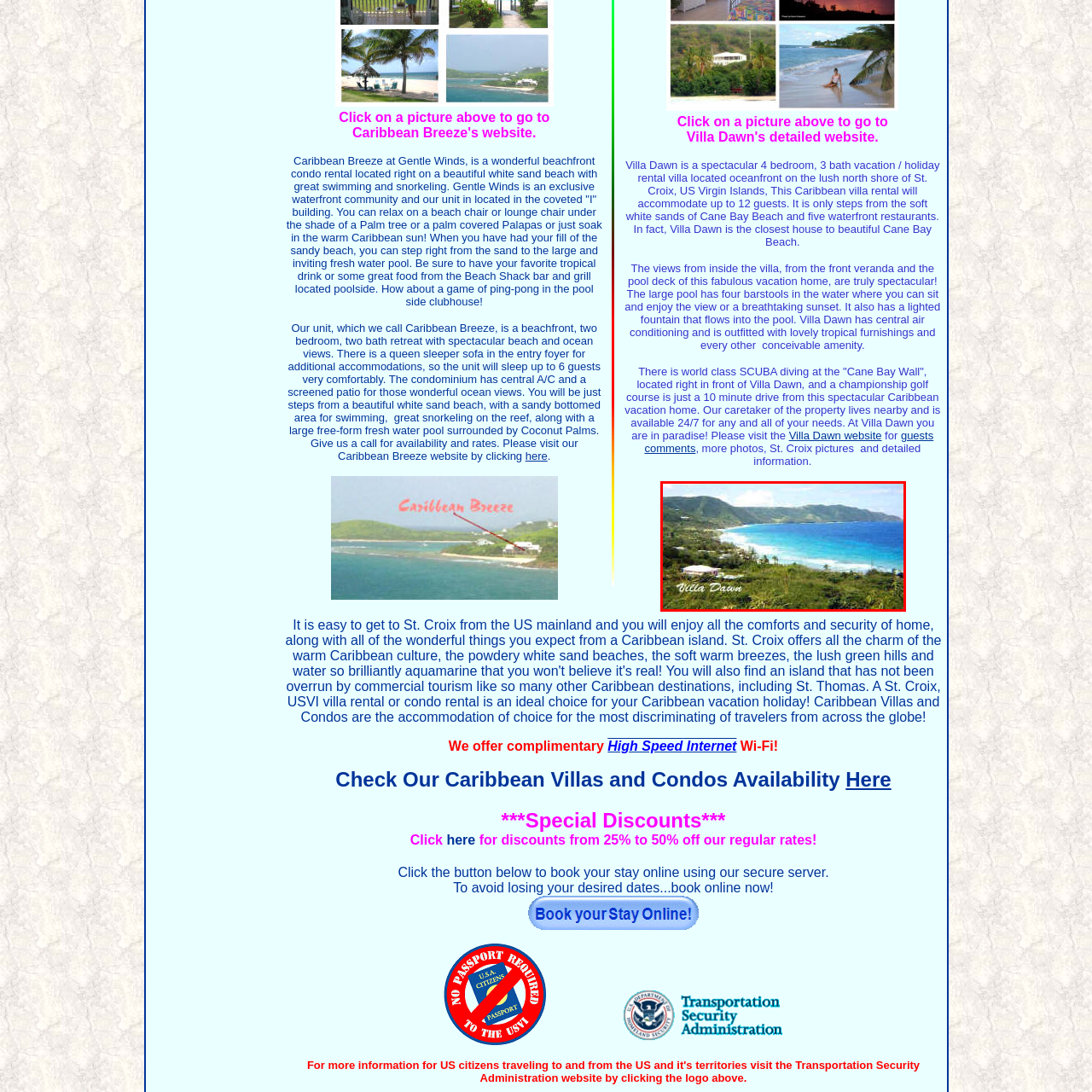What is the color of the waters in the Caribbean Sea?
Check the image inside the red bounding box and provide your answer in a single word or short phrase.

Vibrant blue